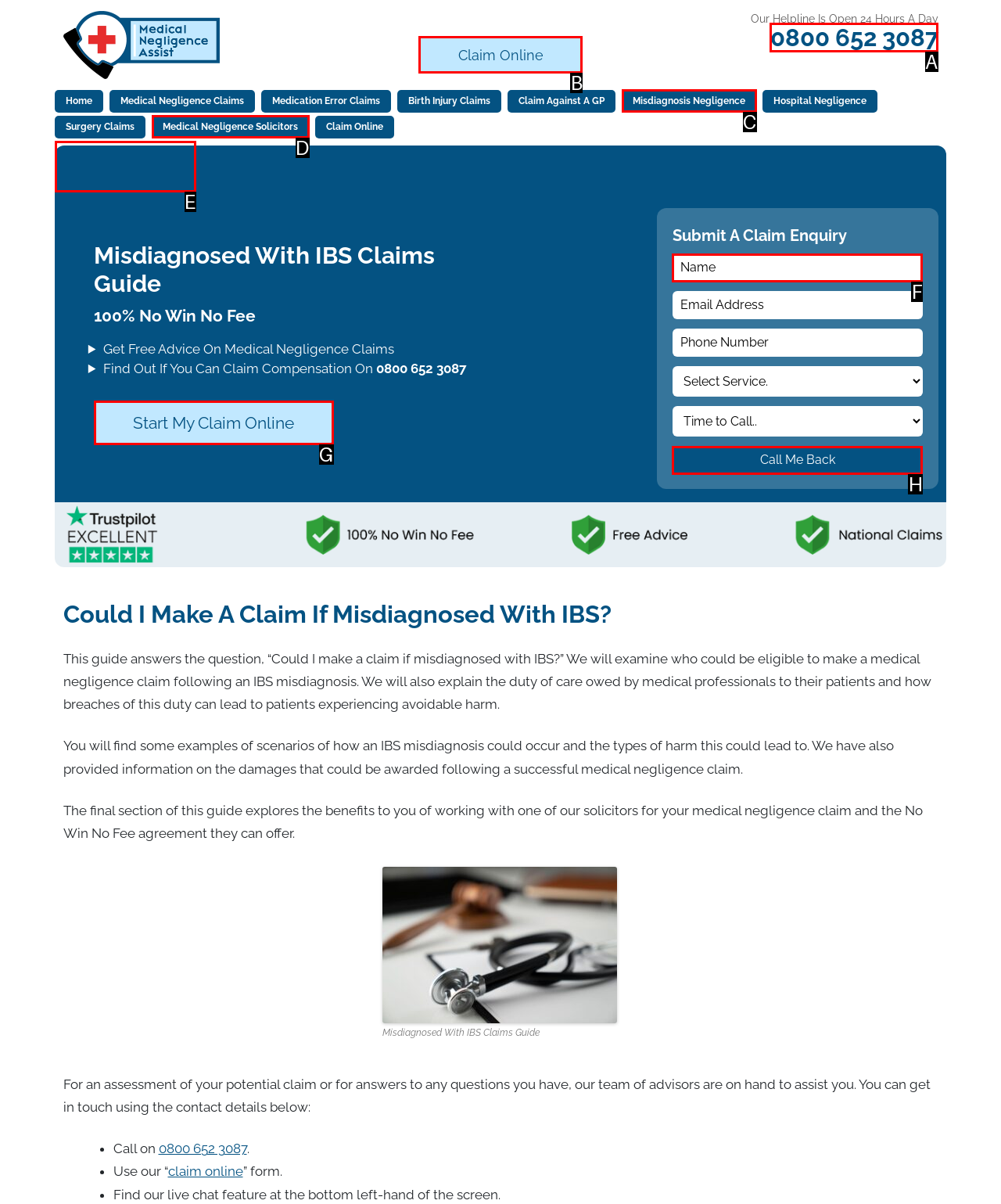Select the correct UI element to click for this task: Call the helpline.
Answer using the letter from the provided options.

A